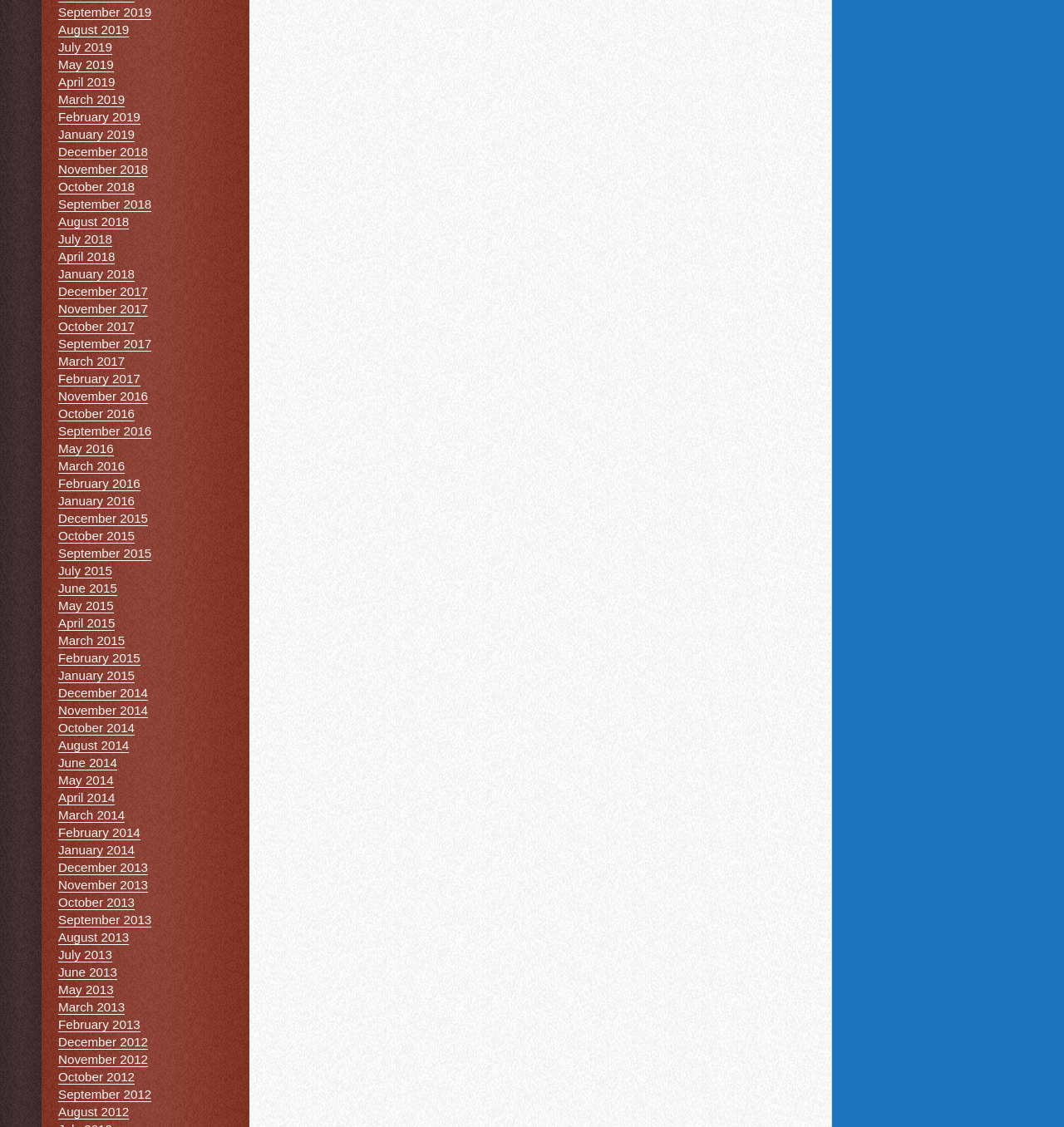Answer succinctly with a single word or phrase:
Are there any months available in 2017?

Yes